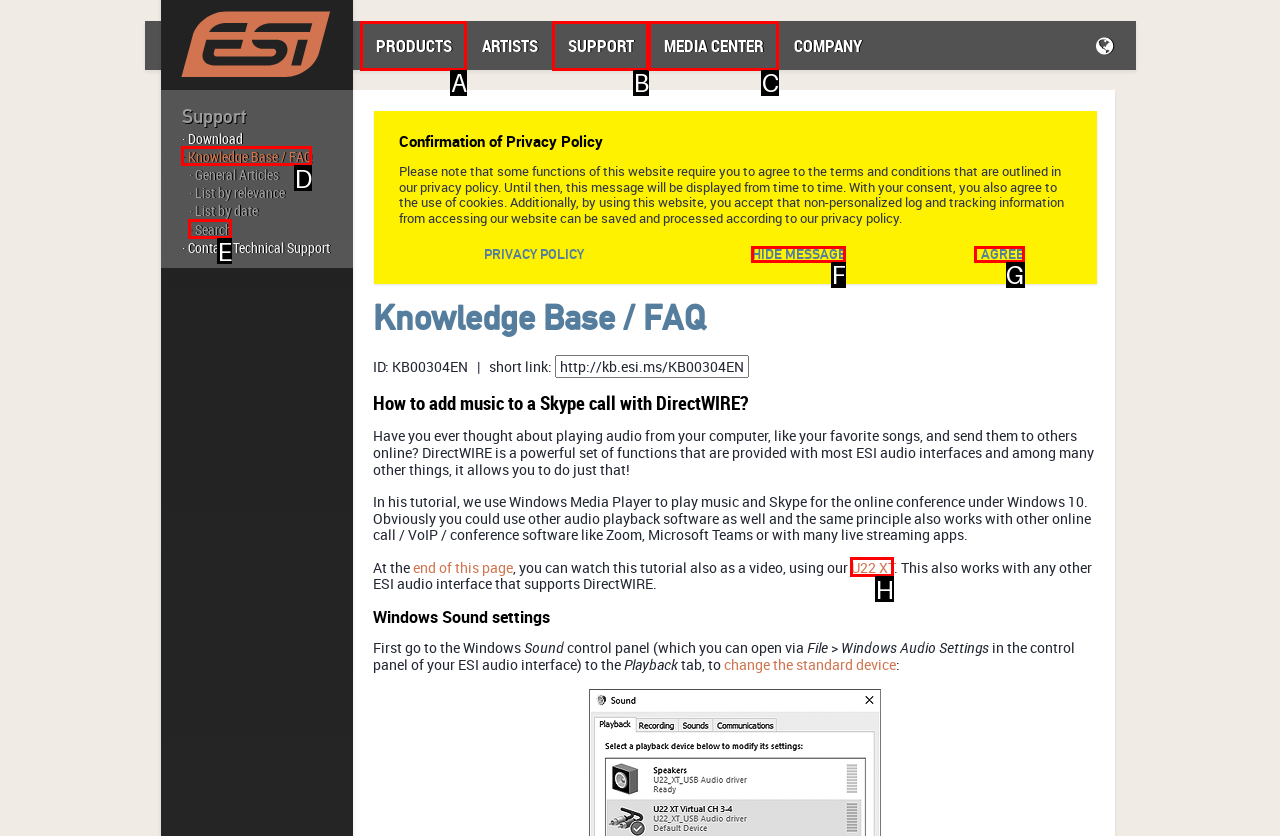Determine which HTML element corresponds to the description: · Knowledge Base / FAQ. Provide the letter of the correct option.

D